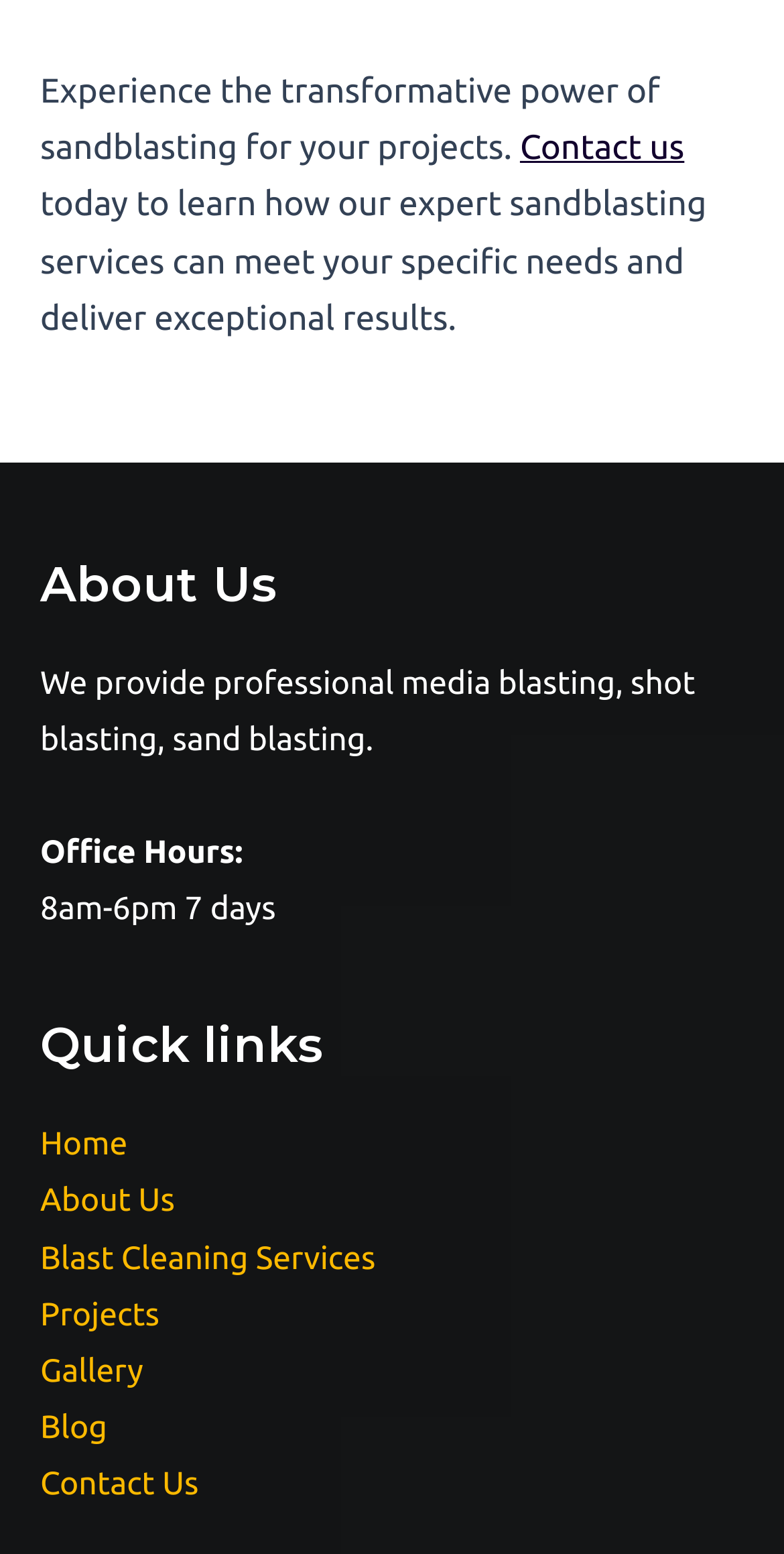How many footer widgets are there?
Please give a detailed answer to the question using the information shown in the image.

There are two complementary elements, 'Footer Widget 1' and 'Footer Widget 2', which suggest that there are two footer widgets on the webpage.